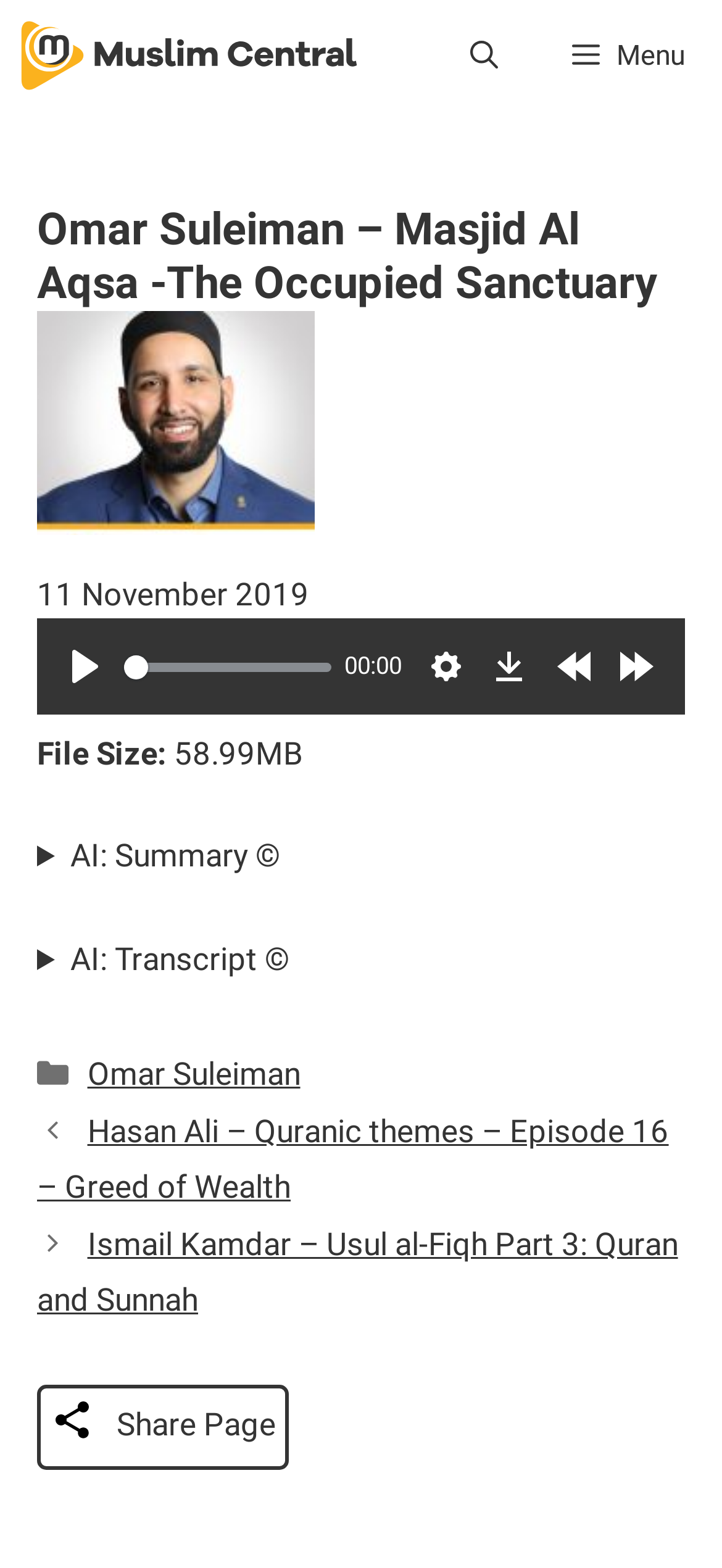Locate the bounding box of the UI element based on this description: "Omar Suleiman". Provide four float numbers between 0 and 1 as [left, top, right, bottom].

[0.121, 0.673, 0.416, 0.697]